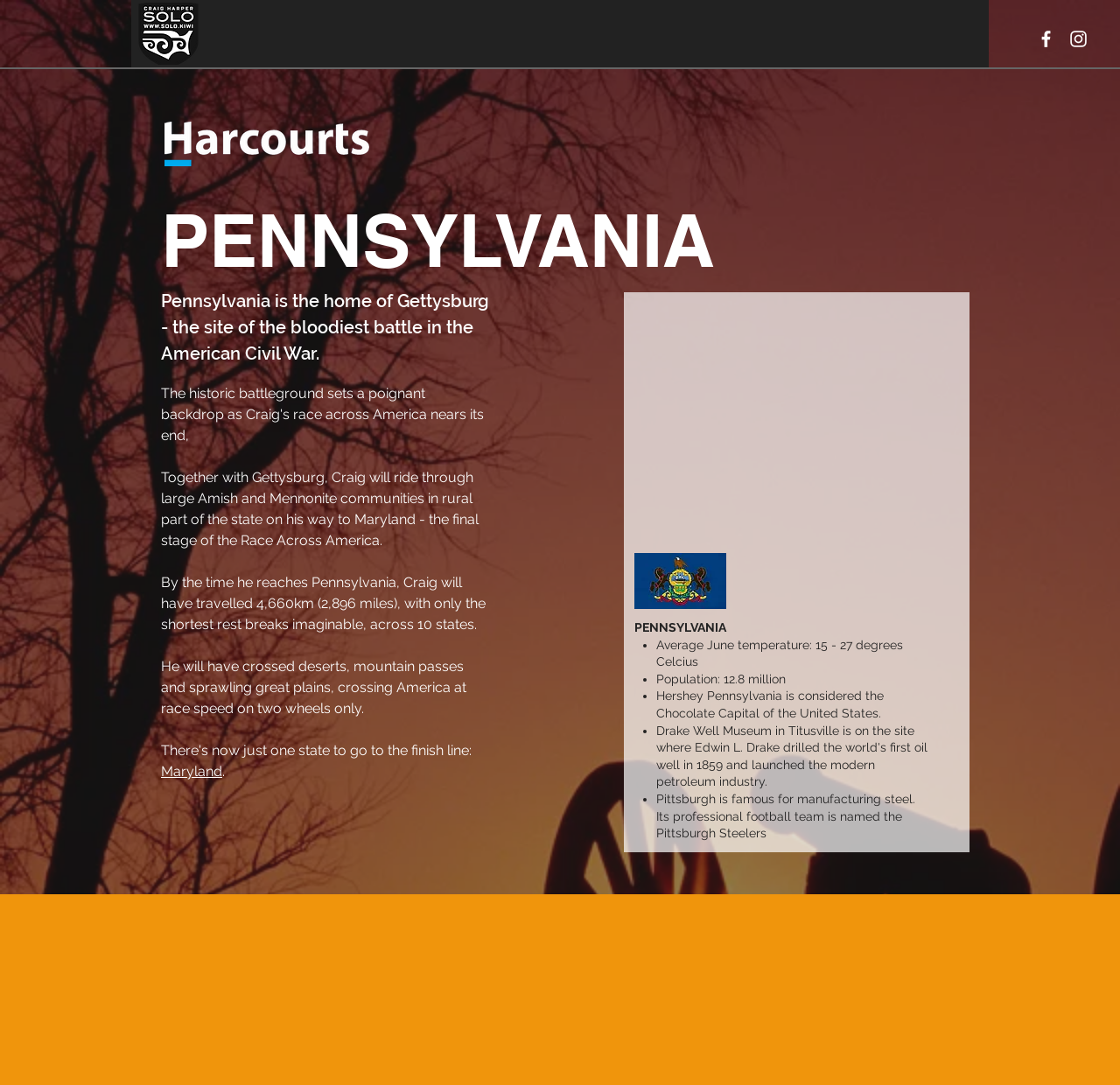Determine the bounding box coordinates of the region I should click to achieve the following instruction: "View Craig Harper's solo ride". Ensure the bounding box coordinates are four float numbers between 0 and 1, i.e., [left, top, right, bottom].

[0.123, 0.002, 0.177, 0.06]